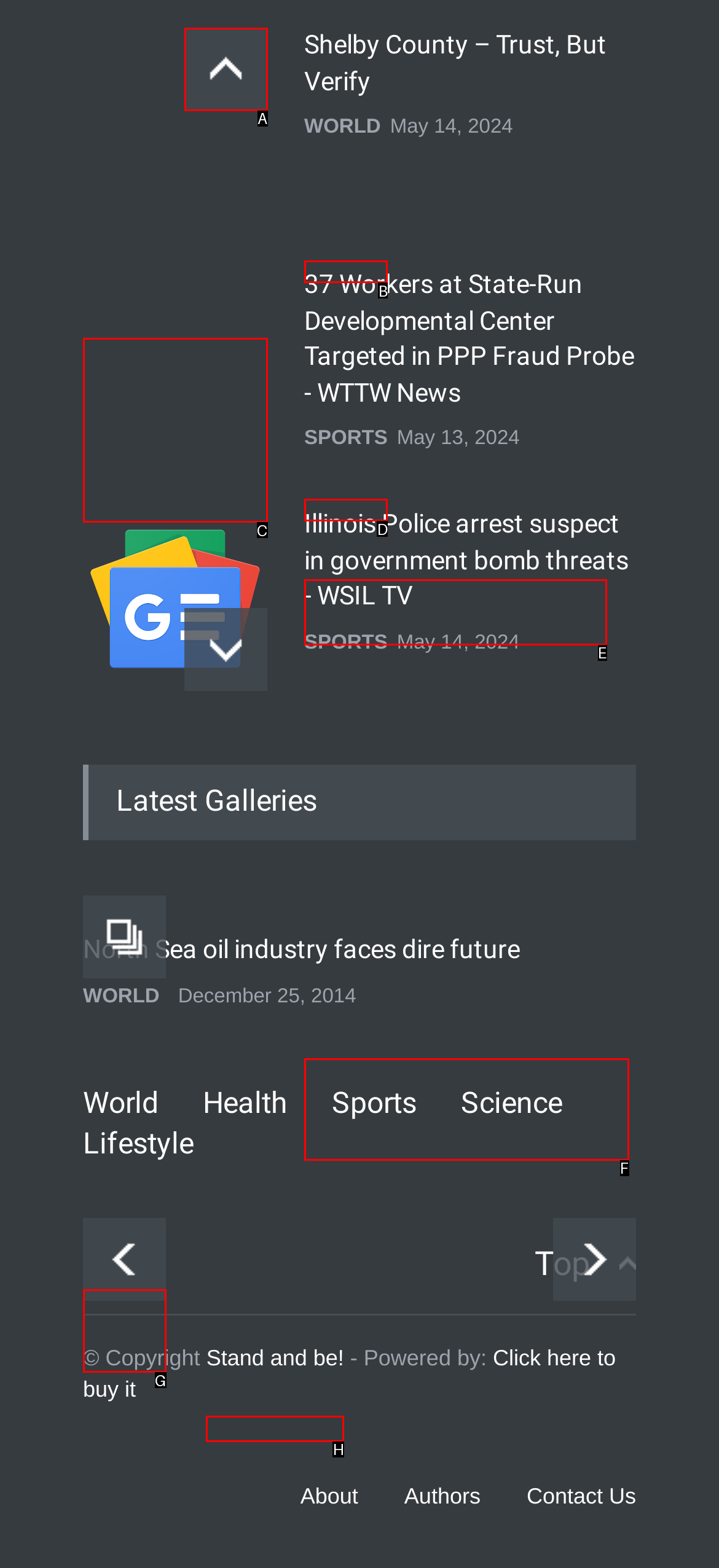Tell me which one HTML element best matches the description: Stand and be!
Answer with the option's letter from the given choices directly.

H